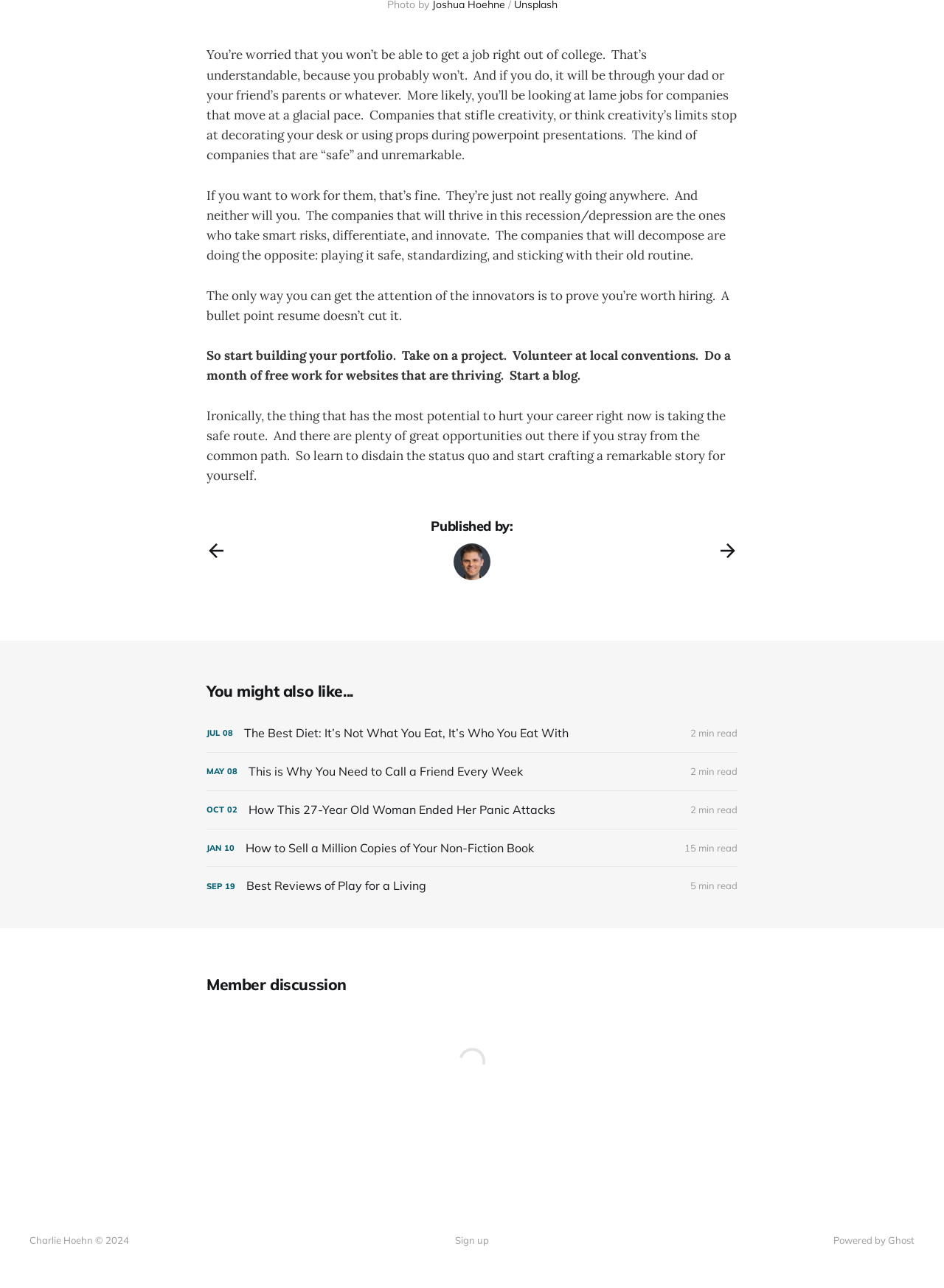What is the author's advice to get the attention of innovators? Using the information from the screenshot, answer with a single word or phrase.

Build a portfolio